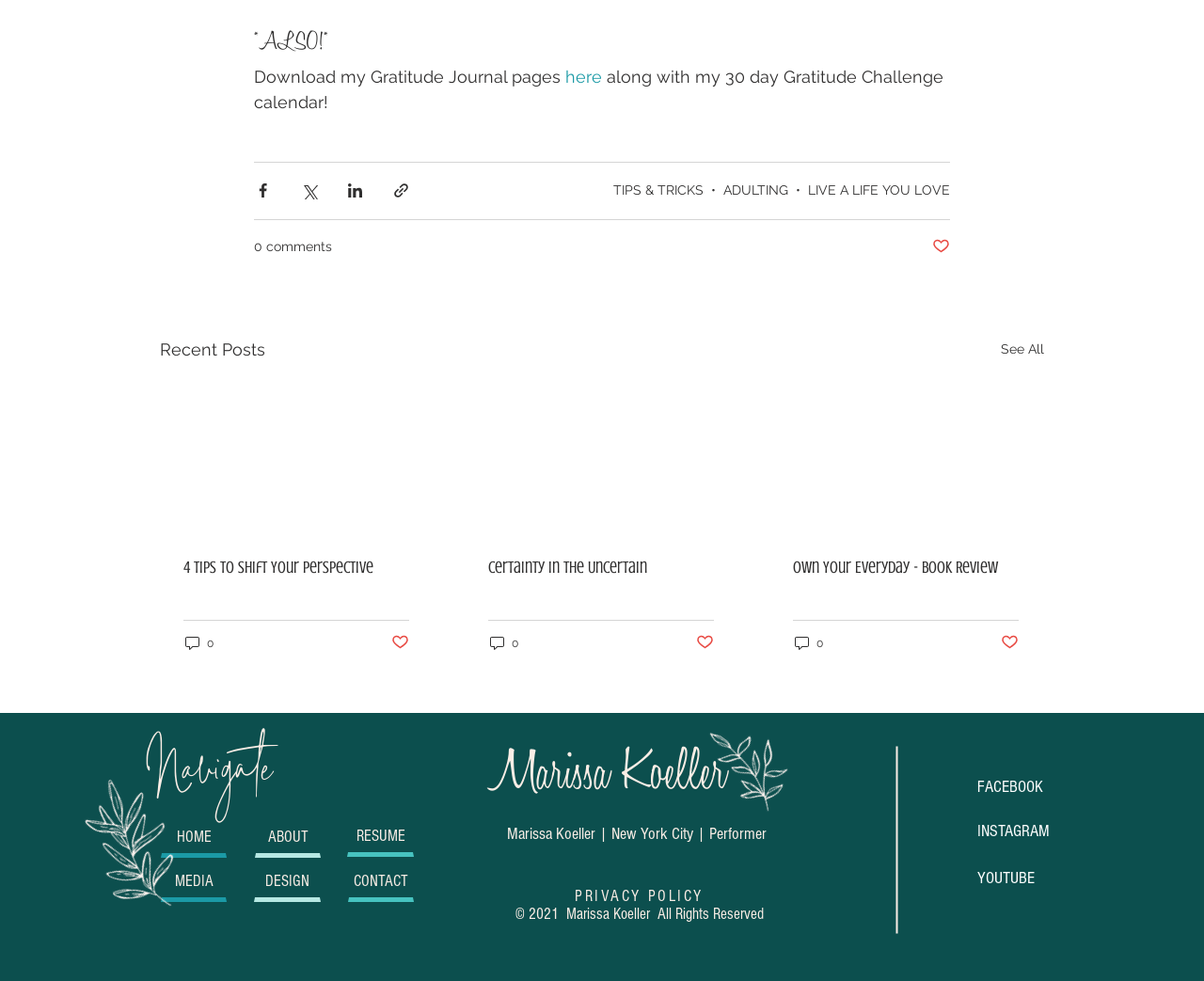Locate the bounding box coordinates of the clickable area to execute the instruction: "View Recent Posts". Provide the coordinates as four float numbers between 0 and 1, represented as [left, top, right, bottom].

[0.133, 0.342, 0.22, 0.37]